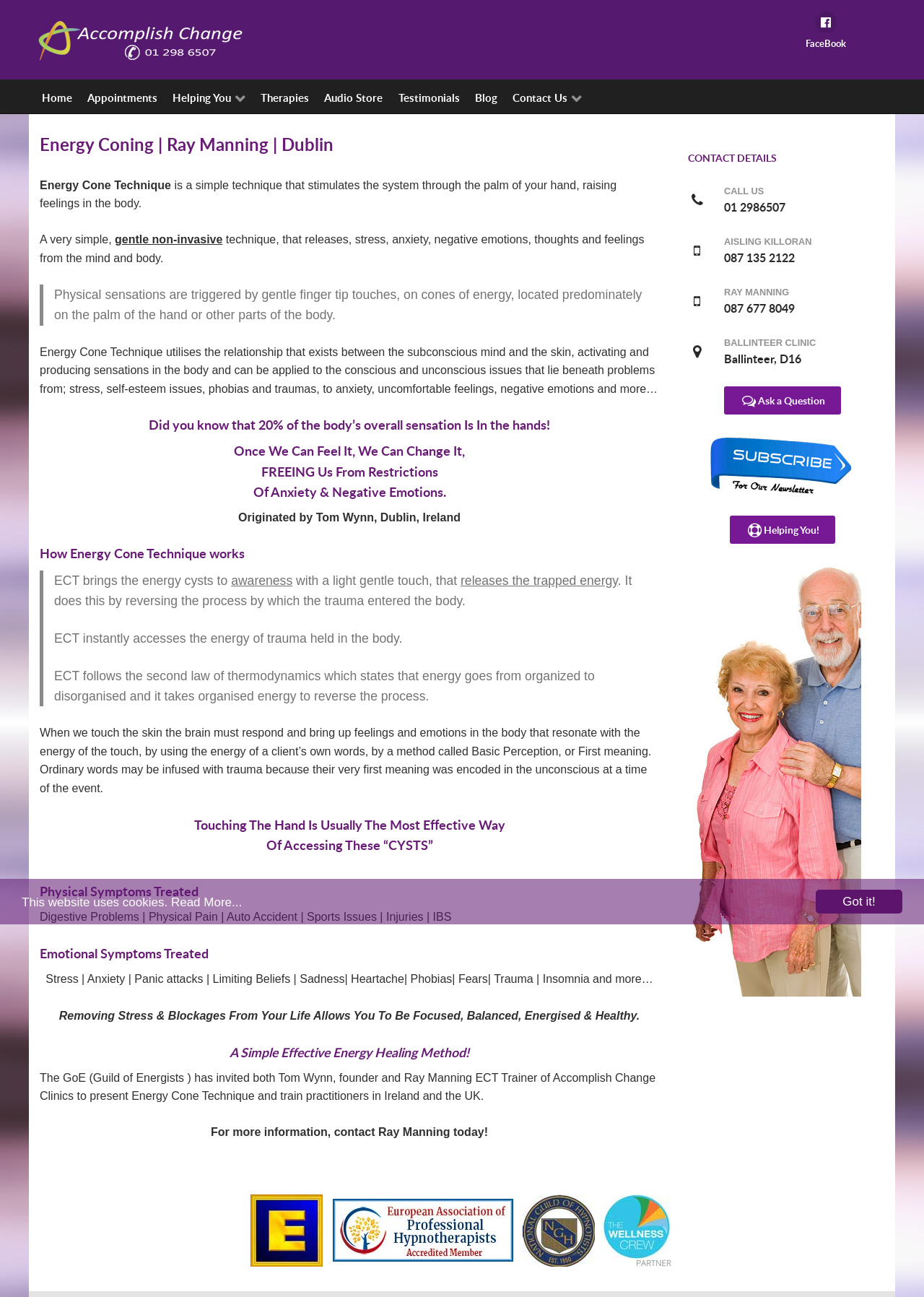Specify the bounding box coordinates of the area to click in order to follow the given instruction: "Click on the Facebook link."

[0.819, 0.009, 0.969, 0.043]